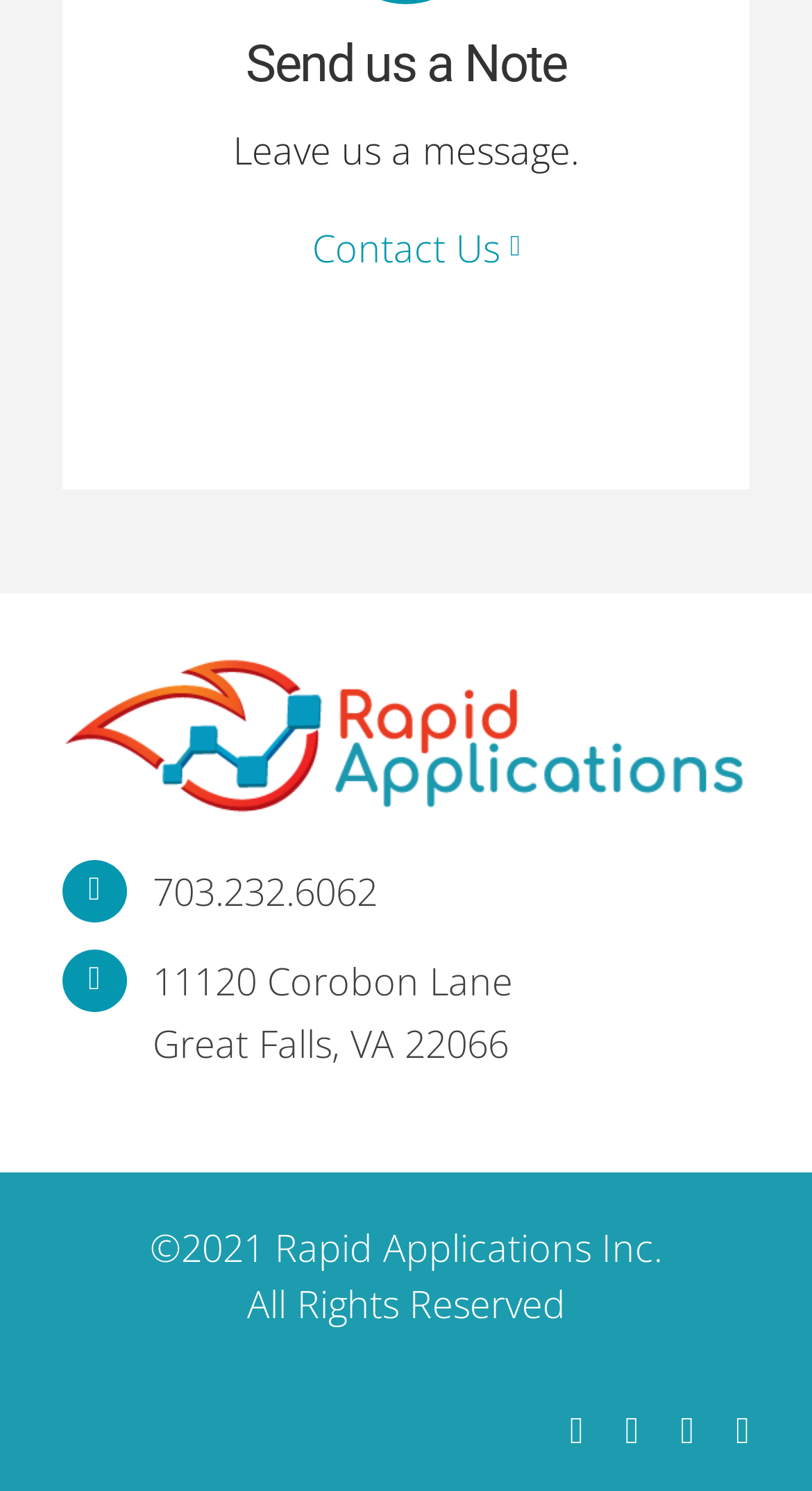Extract the bounding box coordinates for the HTML element that matches this description: "aria-label="twitter" title="Twitter"". The coordinates should be four float numbers between 0 and 1, i.e., [left, top, right, bottom].

[0.77, 0.947, 0.787, 0.972]